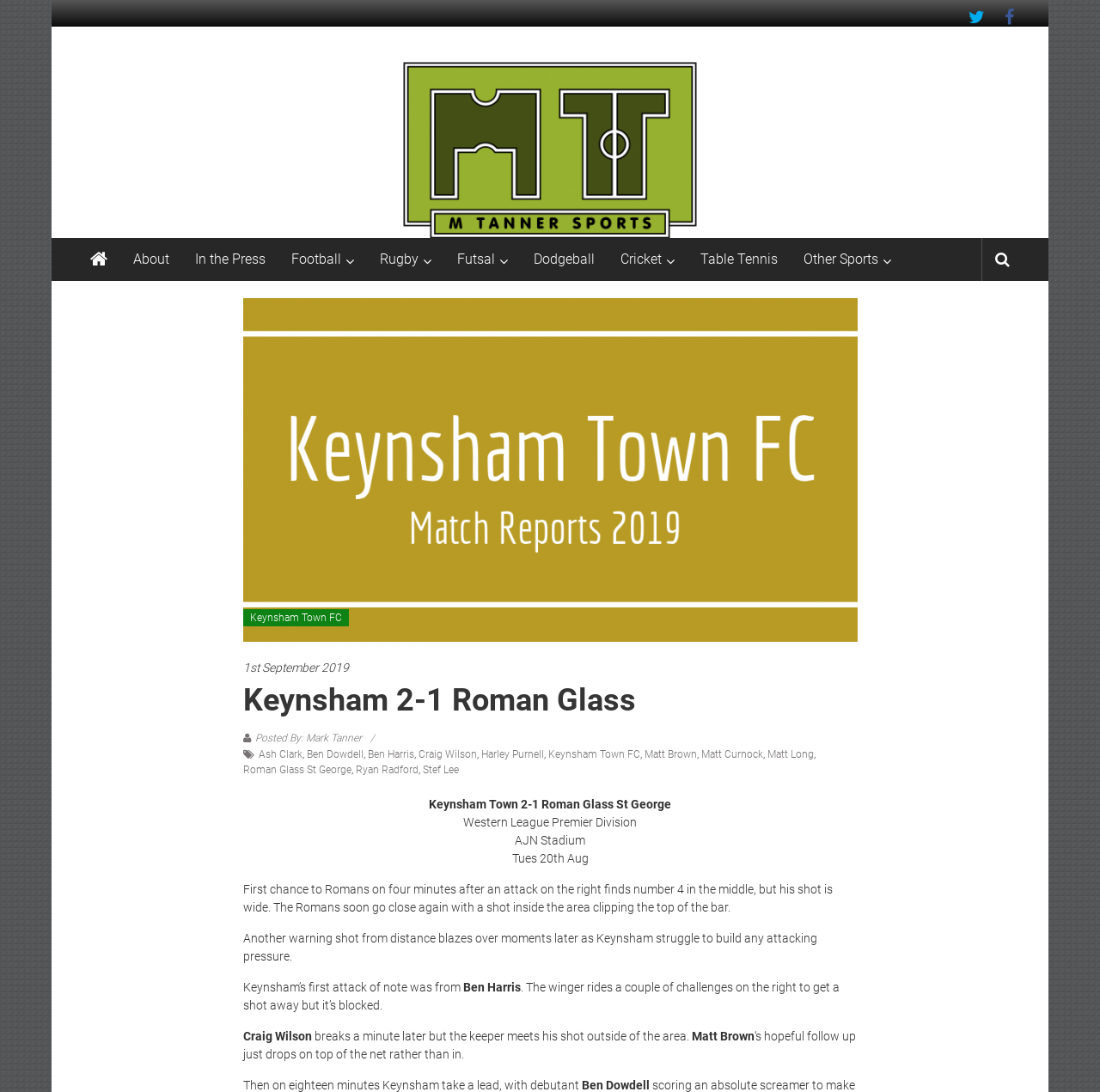Generate a comprehensive description of the contents of the webpage.

The webpage appears to be a sports news article about a football match between Keynsham Town and Roman Glass St George. At the top of the page, there is a heading "M Tanner Sports" with a link to the same name. Below this, there is a horizontal navigation menu with links to various sports categories, including football, rugby, and cricket.

The main content of the page is a match report, which starts with a heading "Keynsham 2-1 Roman Glass" and is followed by a series of paragraphs describing the match. The text is divided into several sections, with each section describing a specific event or period in the match.

To the right of the main content, there is a sidebar with links to other articles or categories, including "About", "In the Press", and "Other Sports". There is also an image with the text "M Tanner Sports" above the navigation menu.

The match report itself is quite detailed, describing the actions of specific players, including Ben Harris, Craig Wilson, and Matt Brown. The text also mentions the score, the venue (AJN Stadium), and the date of the match (Tuesday, 20th August). Overall, the webpage appears to be a dedicated sports news site, with a focus on providing detailed match reports and analysis.